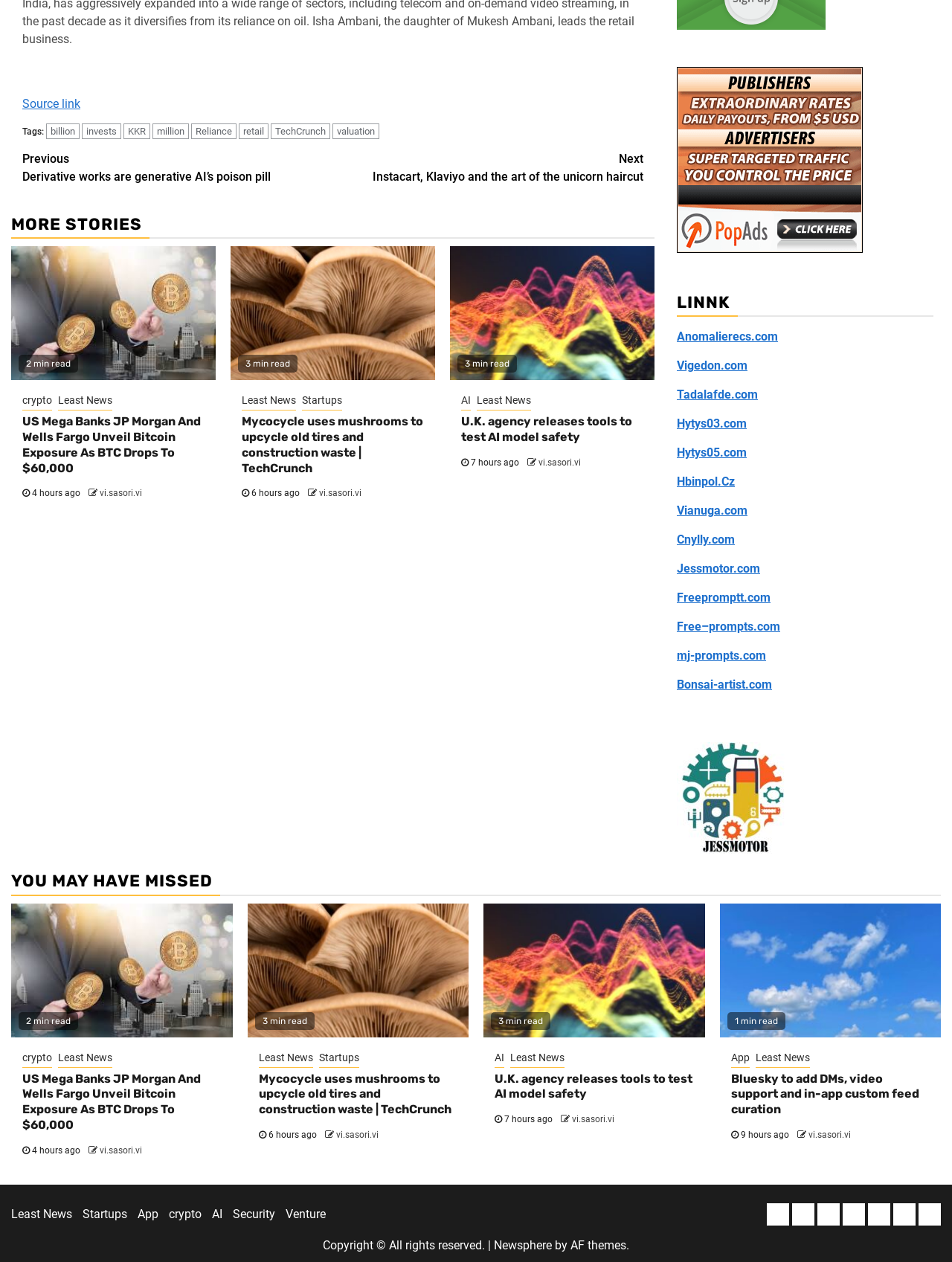Identify the bounding box of the UI element described as follows: "Least News". Provide the coordinates as four float numbers in the range of 0 to 1 [left, top, right, bottom].

[0.793, 0.832, 0.85, 0.846]